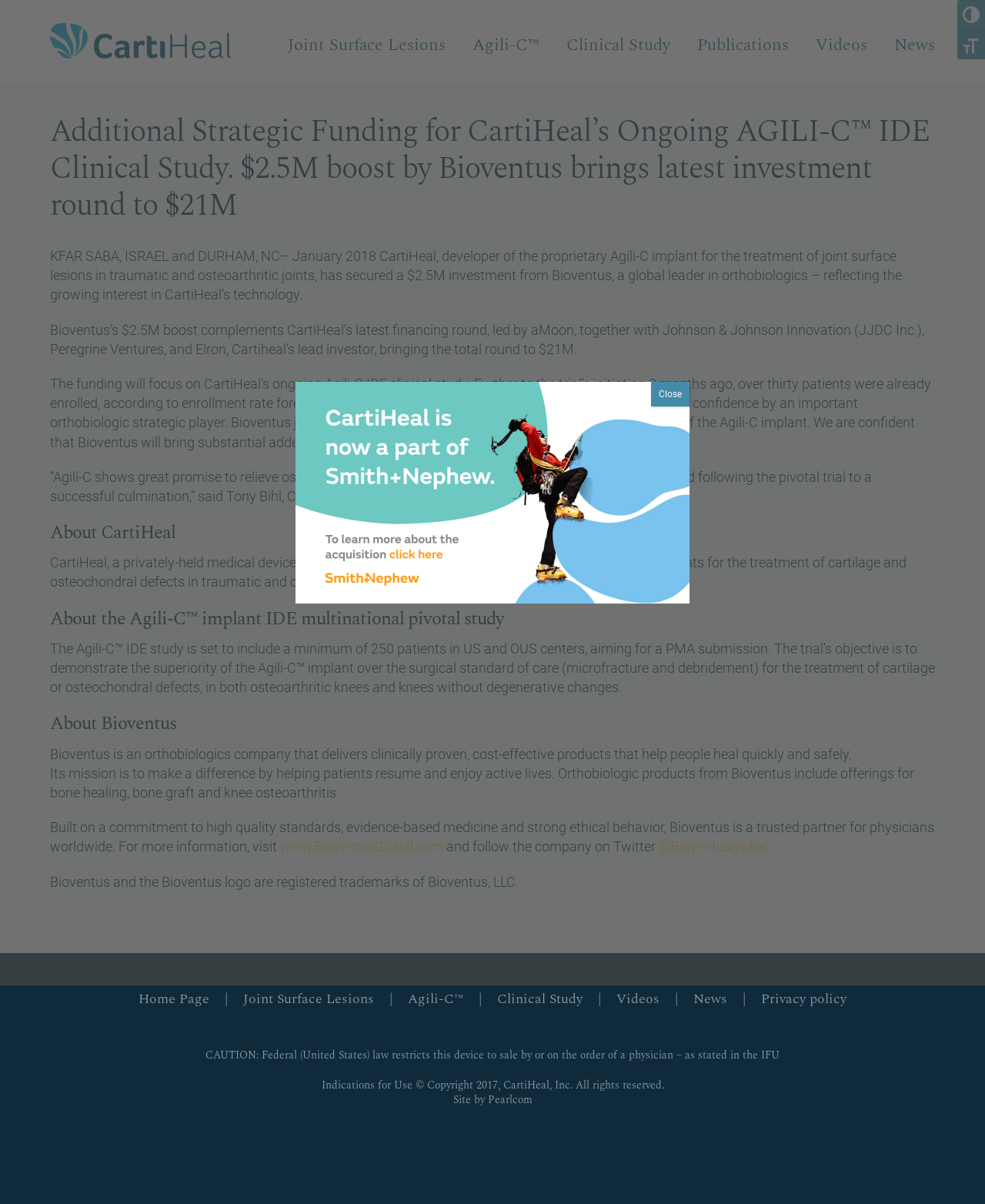Refer to the image and provide a thorough answer to this question:
How much investment did Bioventus make in CartiHeal?

The answer can be found in the article section of the webpage, where it is stated that 'CartiHeal, developer of the proprietary Agili-C implant for the treatment of joint surface lesions in traumatic and osteoarthritic joints, has secured a $2.5M investment from Bioventus...'.